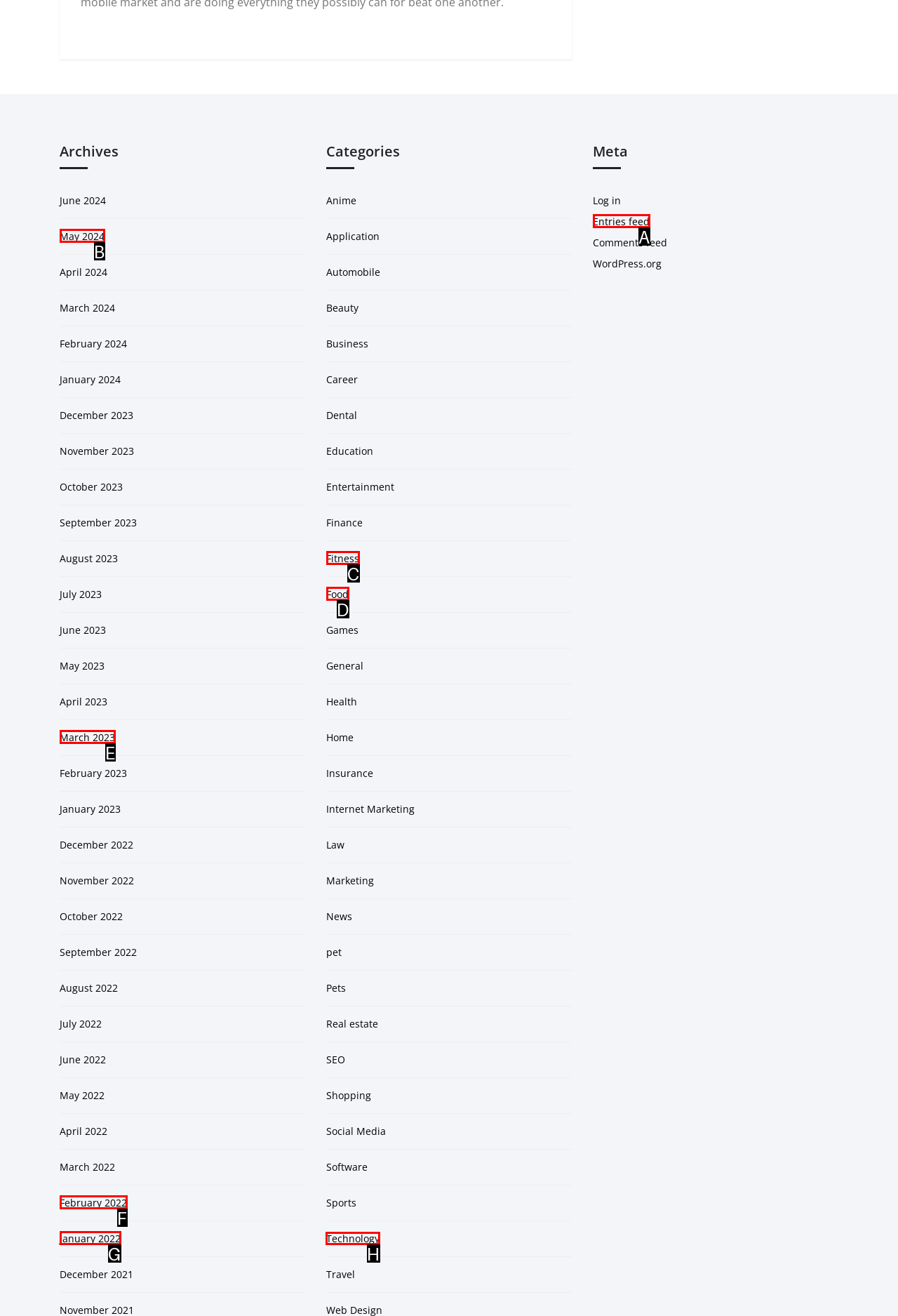To execute the task: Explore posts under Technology, which one of the highlighted HTML elements should be clicked? Answer with the option's letter from the choices provided.

H